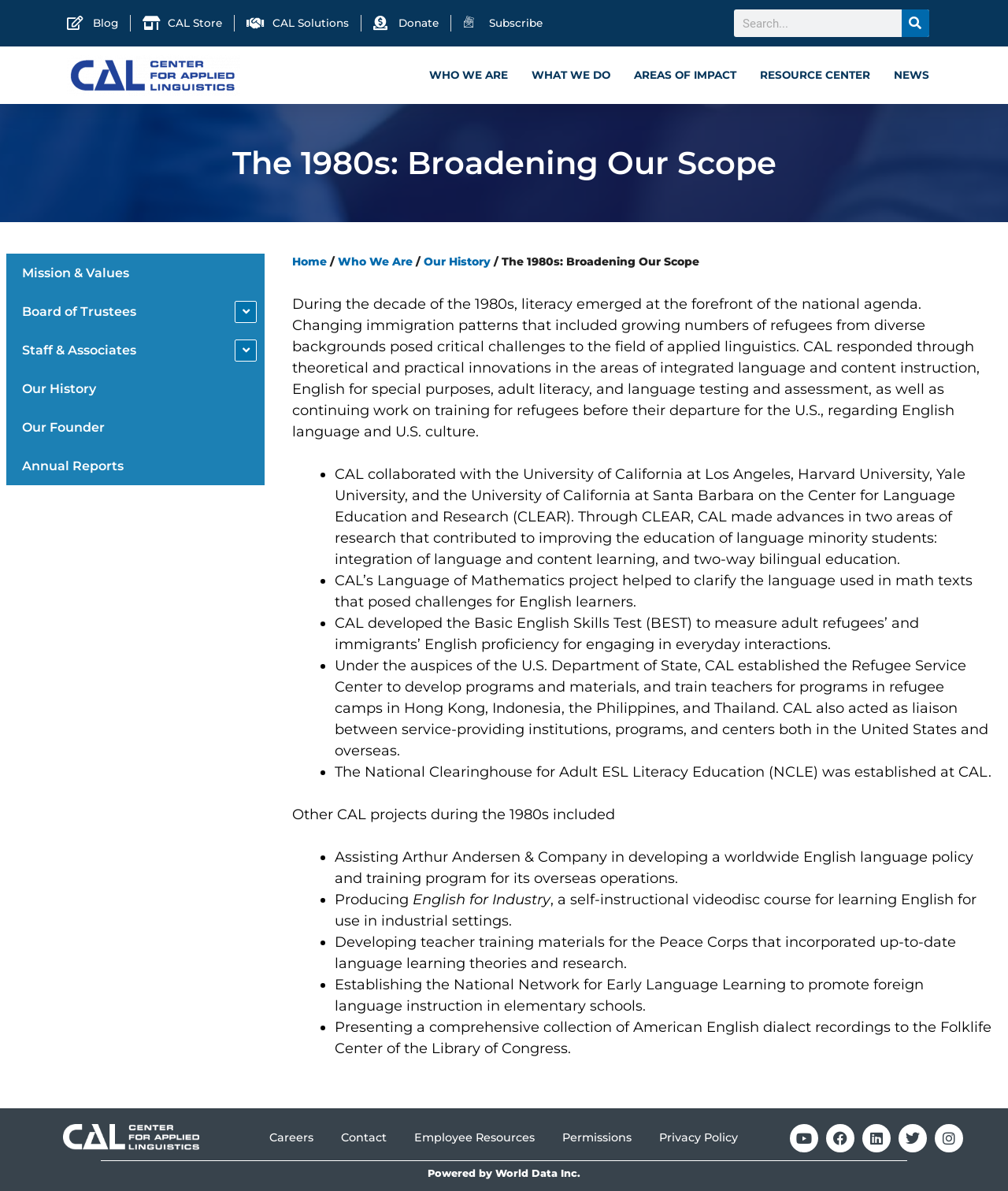Describe all the key features and sections of the webpage thoroughly.

The webpage is about the Center for Applied Linguistics (CAL) and its history, specifically focusing on the 1980s. At the top of the page, there is a navigation menu with links to "Blog", "CAL Store", "CAL Solutions", "Donate", and "Subscribe". Below this menu, there is a search bar with a search button. On the left side of the page, there is a logo of CAL, and below it, there are links to "WHO WE ARE", "WHAT WE DO", "AREAS OF IMPACT", "RESOURCE CENTER", and "NEWS".

The main content of the page is divided into sections. The first section has a heading "The 1980s: Broadening Our Scope" and describes the decade of the 1980s as a time when literacy emerged as a national priority. The text explains how CAL responded to this challenge through innovations in language instruction, adult literacy, and language testing and assessment.

Below this section, there is a list of bullet points describing CAL's projects and achievements during the 1980s, including collaborations with universities, development of language tests, and establishment of the Refugee Service Center.

The next section has a heading "Other CAL projects during the 1980s included" and lists more projects, such as assisting Arthur Andersen & Company in developing a worldwide English language policy, producing a self-instructional videodisc course for learning English, and developing teacher training materials for the Peace Corps.

At the bottom of the page, there are links to "Careers", "Contact", "Employee Resources", "Permissions", and "Privacy Policy". There are also social media links to YouTube, Facebook, LinkedIn, Twitter, and Instagram. Finally, there is a footer section with a heading "Powered by World Data Inc." and a link to the same.